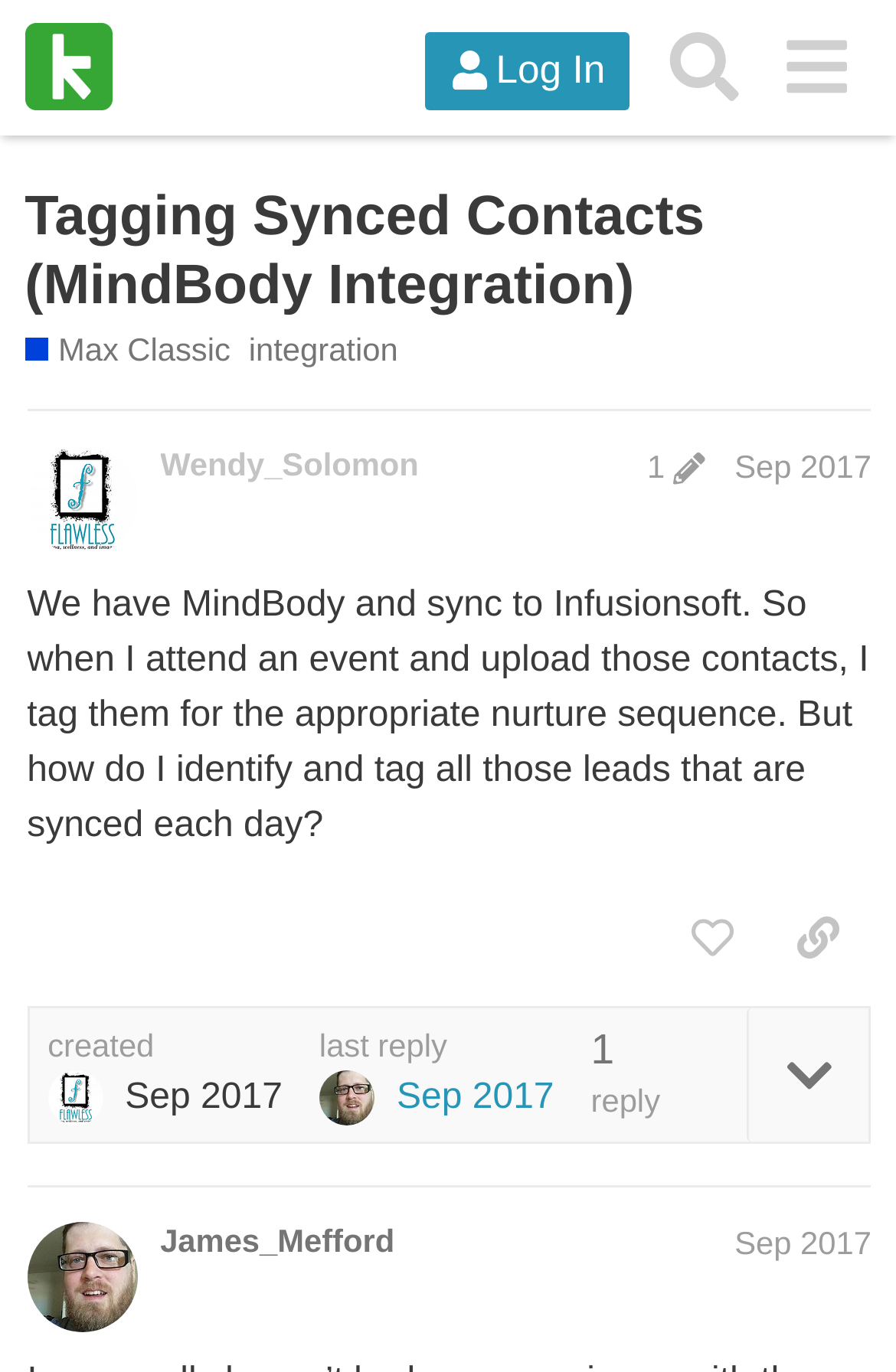Please identify the bounding box coordinates for the region that you need to click to follow this instruction: "Visit the Max Classic Help Center".

[0.027, 0.239, 0.257, 0.272]